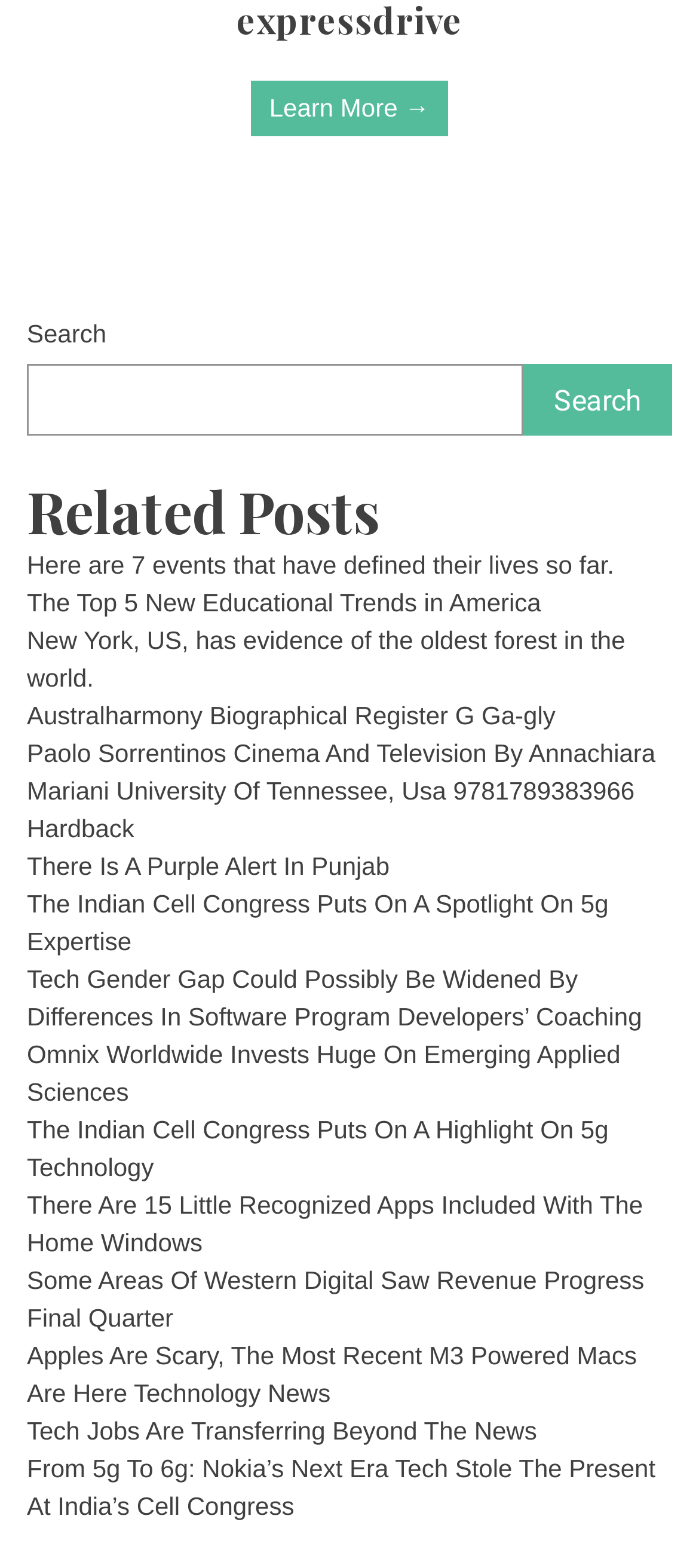Please identify the bounding box coordinates of the clickable area that will fulfill the following instruction: "Learn more about the topic". The coordinates should be in the format of four float numbers between 0 and 1, i.e., [left, top, right, bottom].

[0.36, 0.051, 0.64, 0.087]